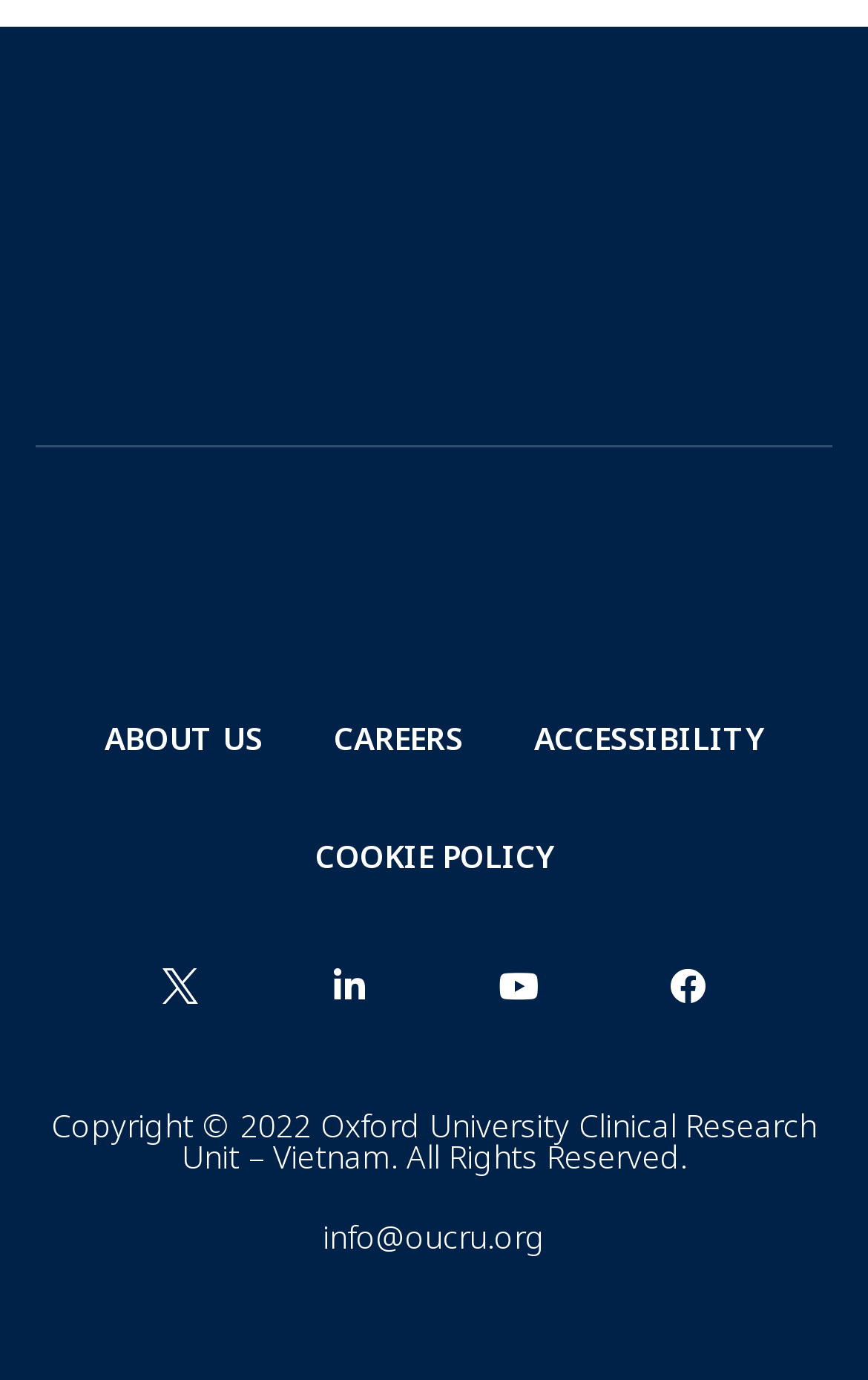What is the email address to contact?
Please answer the question with as much detail as possible using the screenshot.

I found the email address by looking at the link at the bottom of the page, which says 'info@oucru.org'. This is the email address to contact.